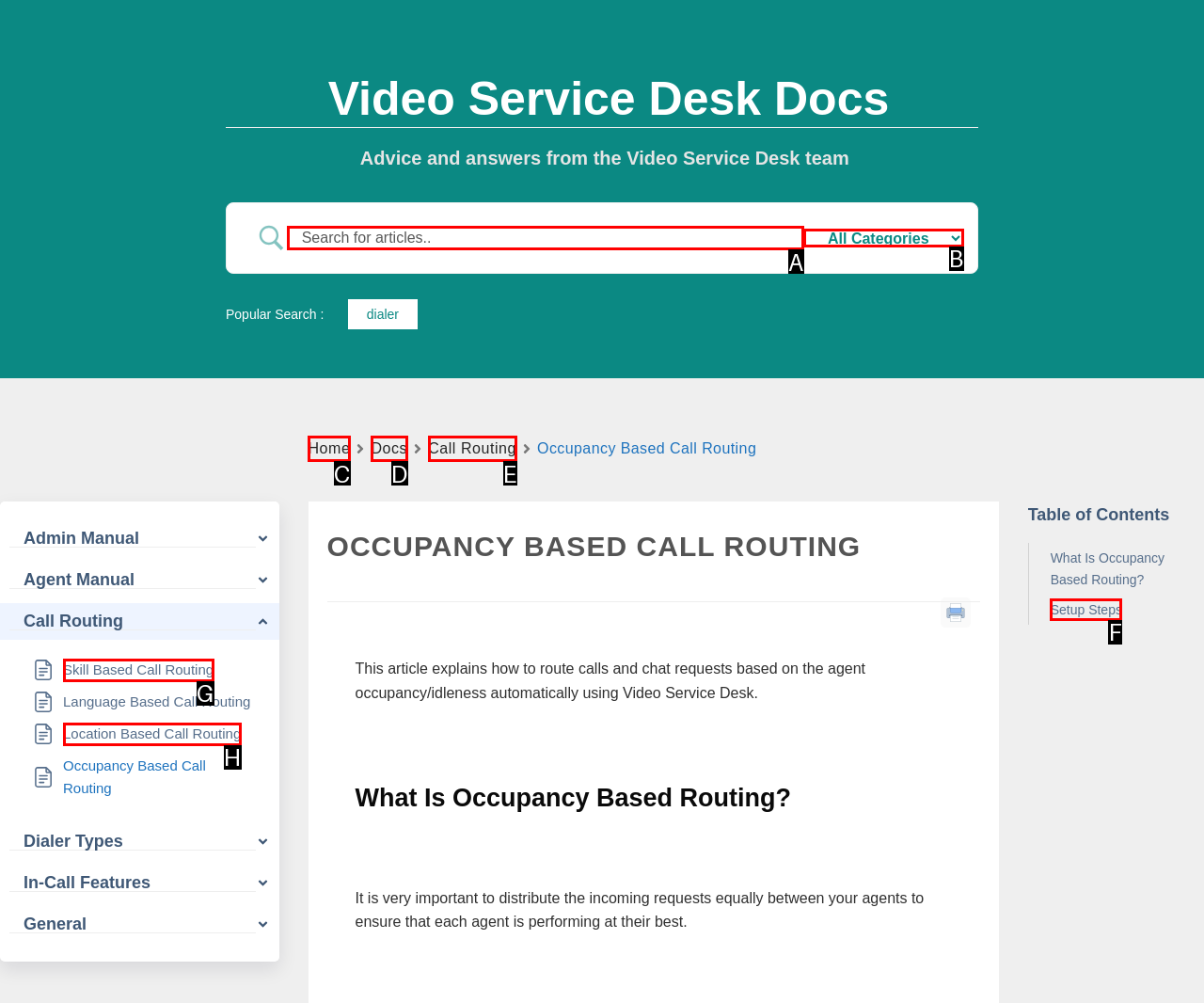Tell me the letter of the option that corresponds to the description: Docs
Answer using the letter from the given choices directly.

D